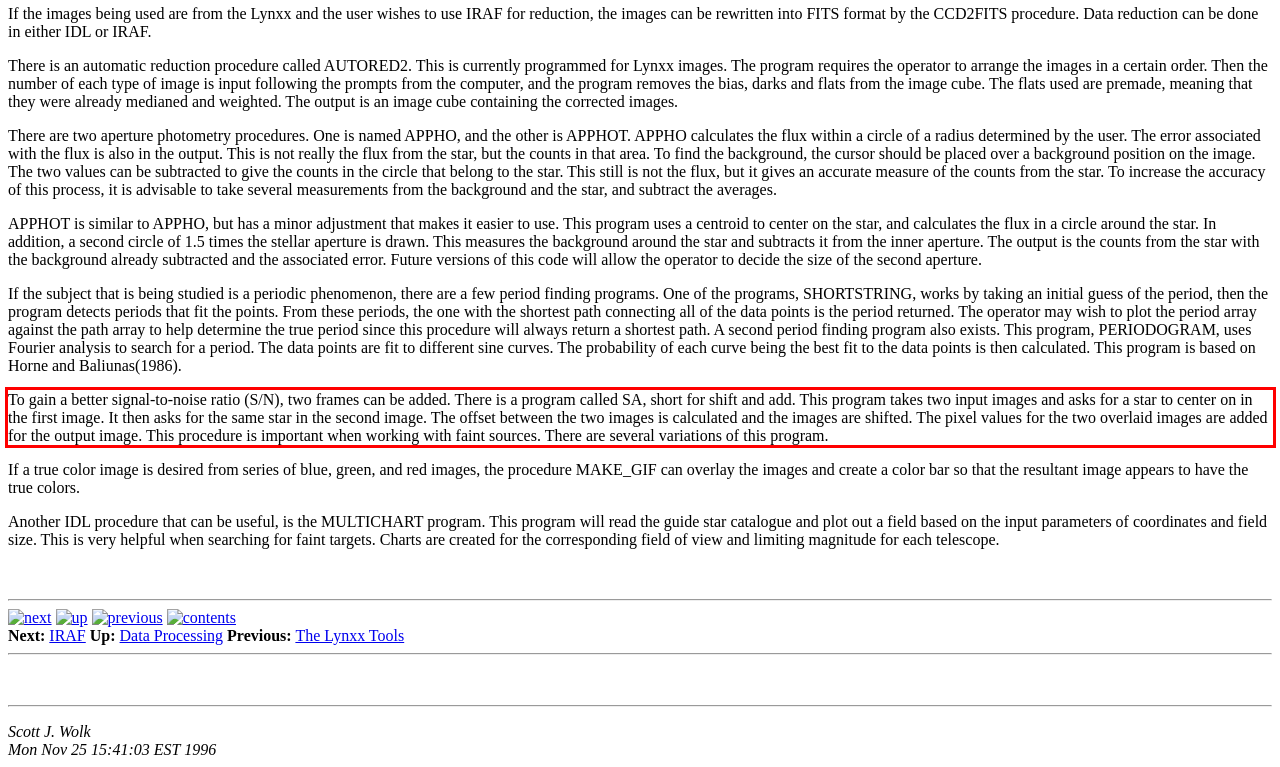Please identify and extract the text content from the UI element encased in a red bounding box on the provided webpage screenshot.

To gain a better signal-to-noise ratio (S/N), two frames can be added. There is a program called SA, short for shift and add. This program takes two input images and asks for a star to center on in the first image. It then asks for the same star in the second image. The offset between the two images is calculated and the images are shifted. The pixel values for the two overlaid images are added for the output image. This procedure is important when working with faint sources. There are several variations of this program.